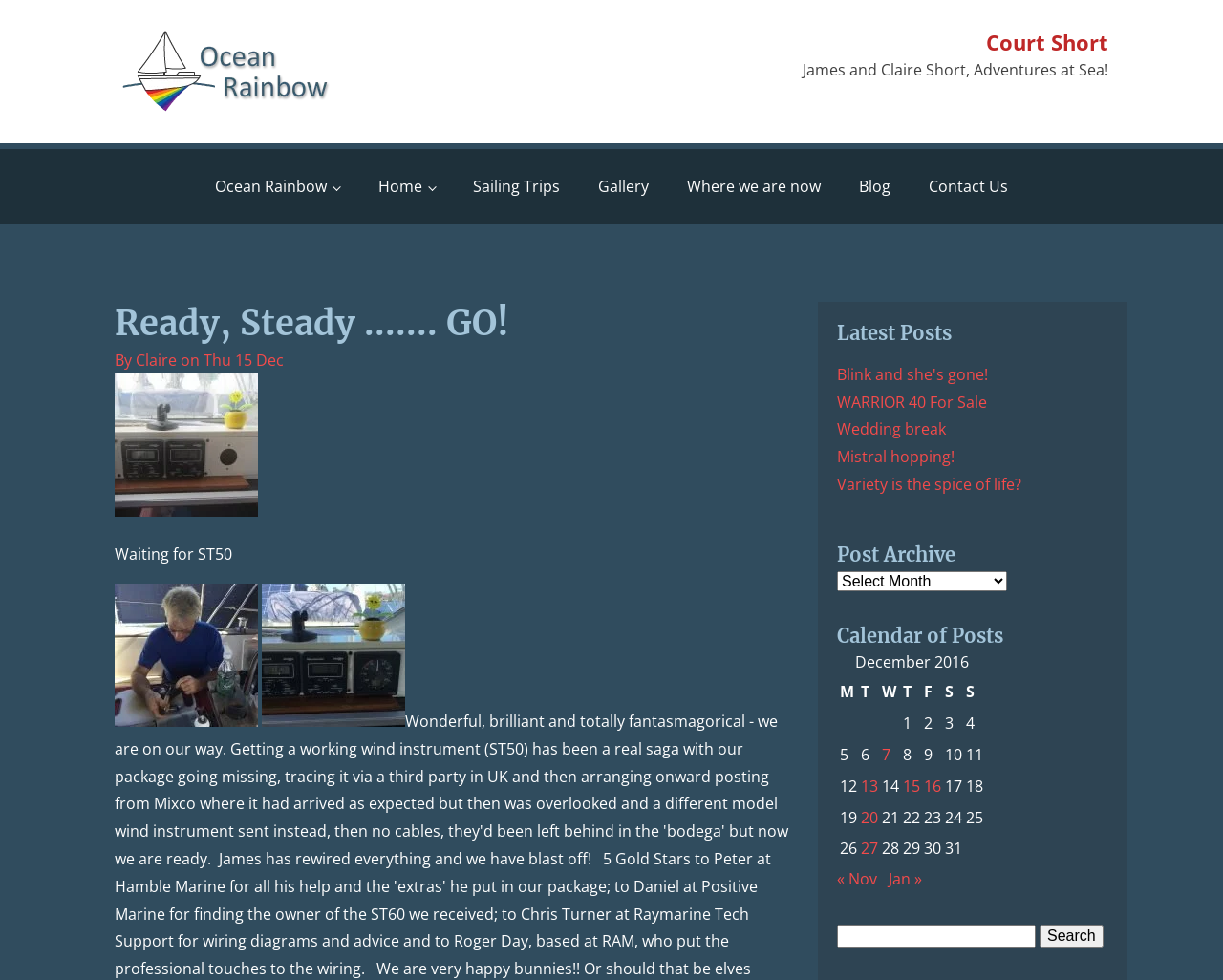Please analyze the image and give a detailed answer to the question:
What is the name of the authors?

The authors' names can be found in the static text 'James and Claire Short, Adventures at Sea!' which is located at the top of the webpage, below the heading 'Court Short'.